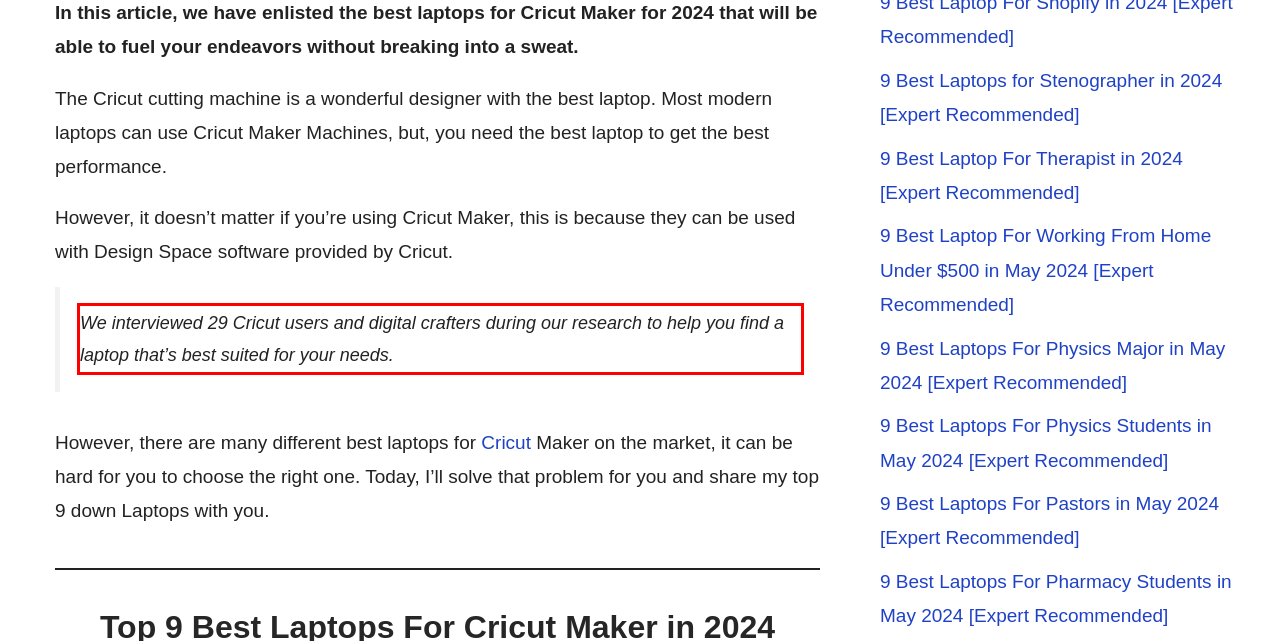You are provided with a webpage screenshot that includes a red rectangle bounding box. Extract the text content from within the bounding box using OCR.

We interviewed 29 Cricut users and digital crafters during our research to help you find a laptop that’s best suited for your needs.